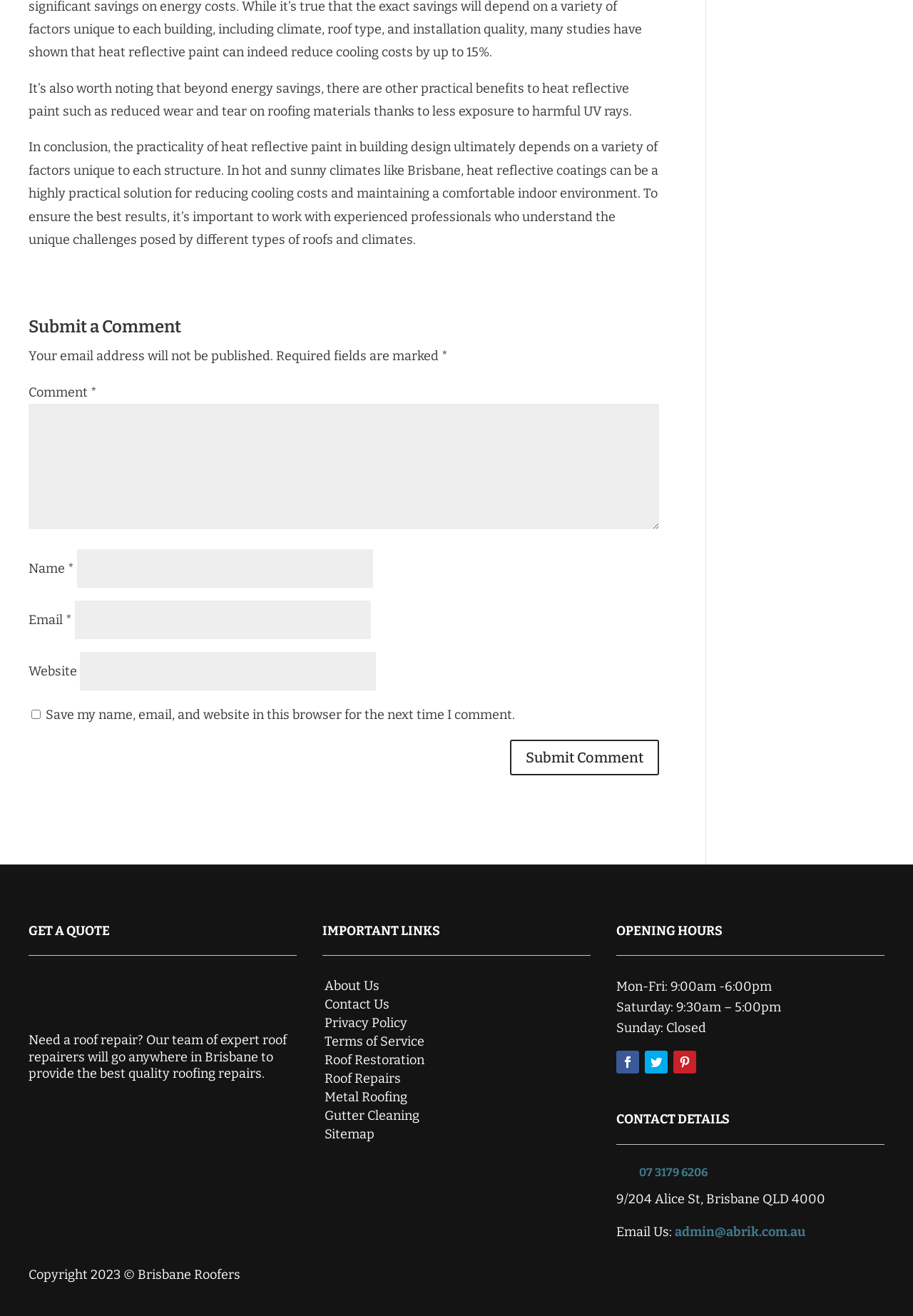What are the opening hours on Saturday?
Provide a detailed answer to the question using information from the image.

According to the 'OPENING HOURS' section, the company is open on Saturday from 9:30am to 5:00pm.